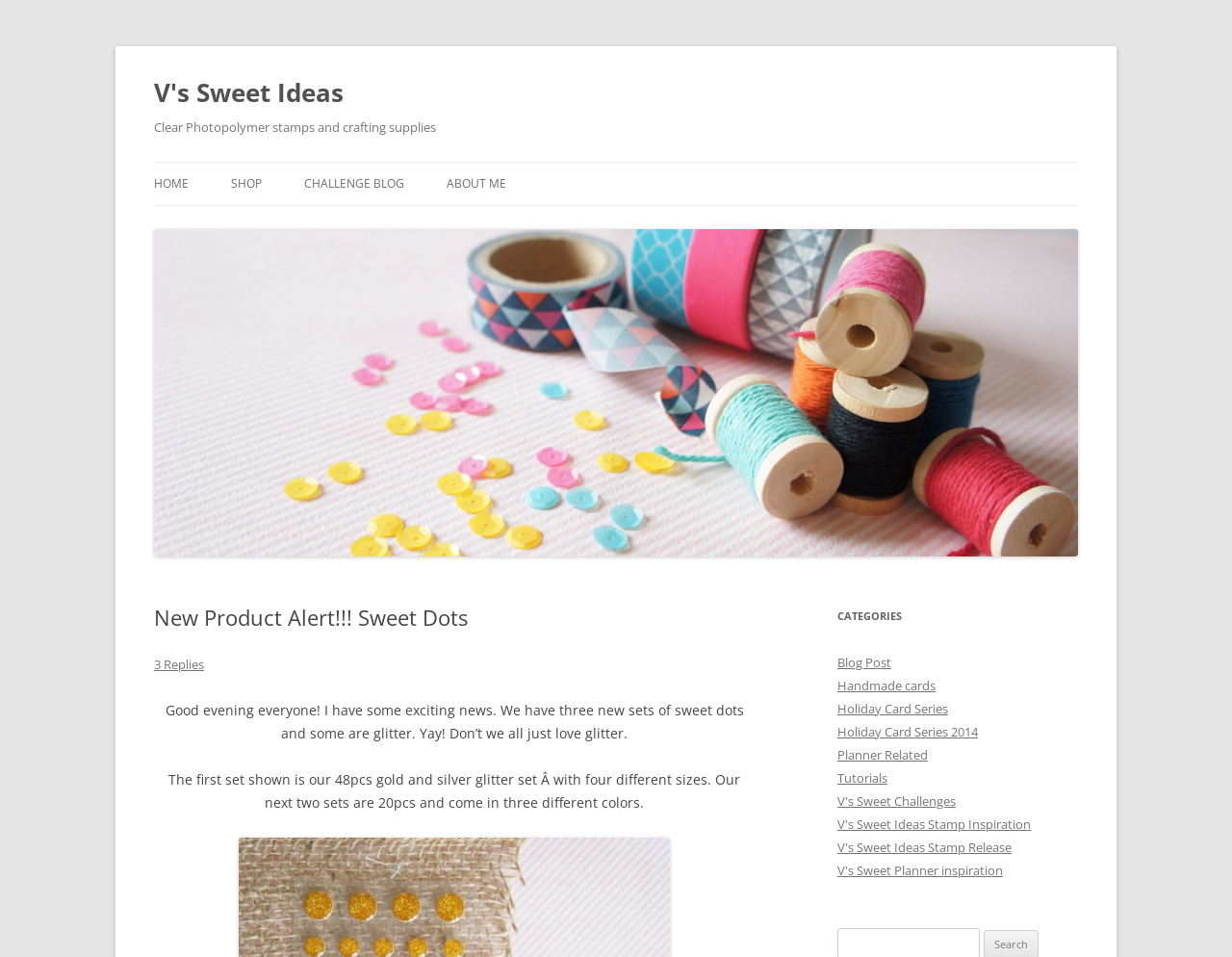Can you specify the bounding box coordinates of the area that needs to be clicked to fulfill the following instruction: "Read the blog post"?

[0.68, 0.683, 0.723, 0.701]